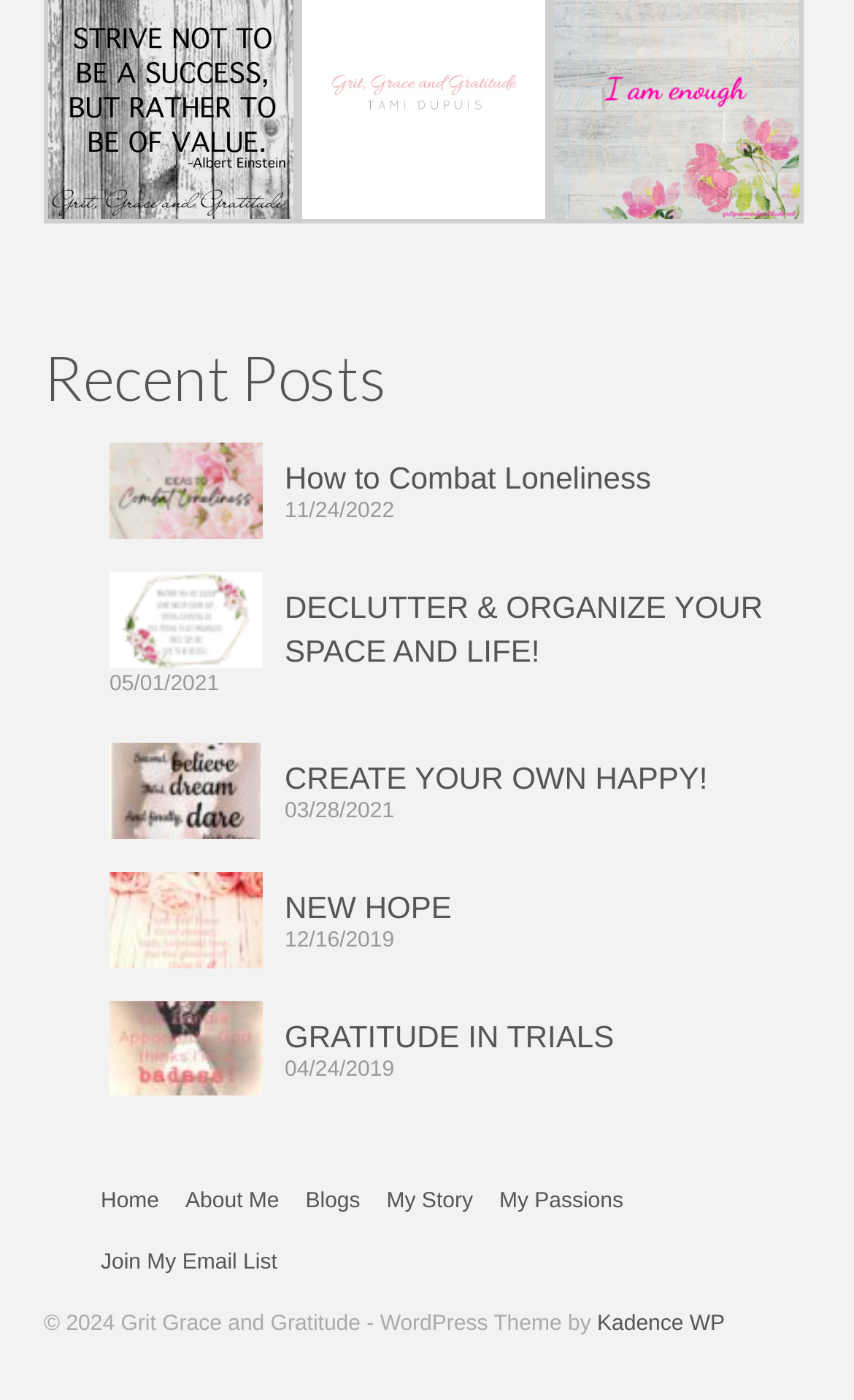How many links are there in the navigation menu?
Look at the screenshot and provide an in-depth answer.

I found the number of links in the navigation menu by counting the link elements at the bottom of the page. There are 6 link elements with the text 'Home', 'About Me', 'Blogs', 'My Story', 'My Passions', and 'Join My Email List'.